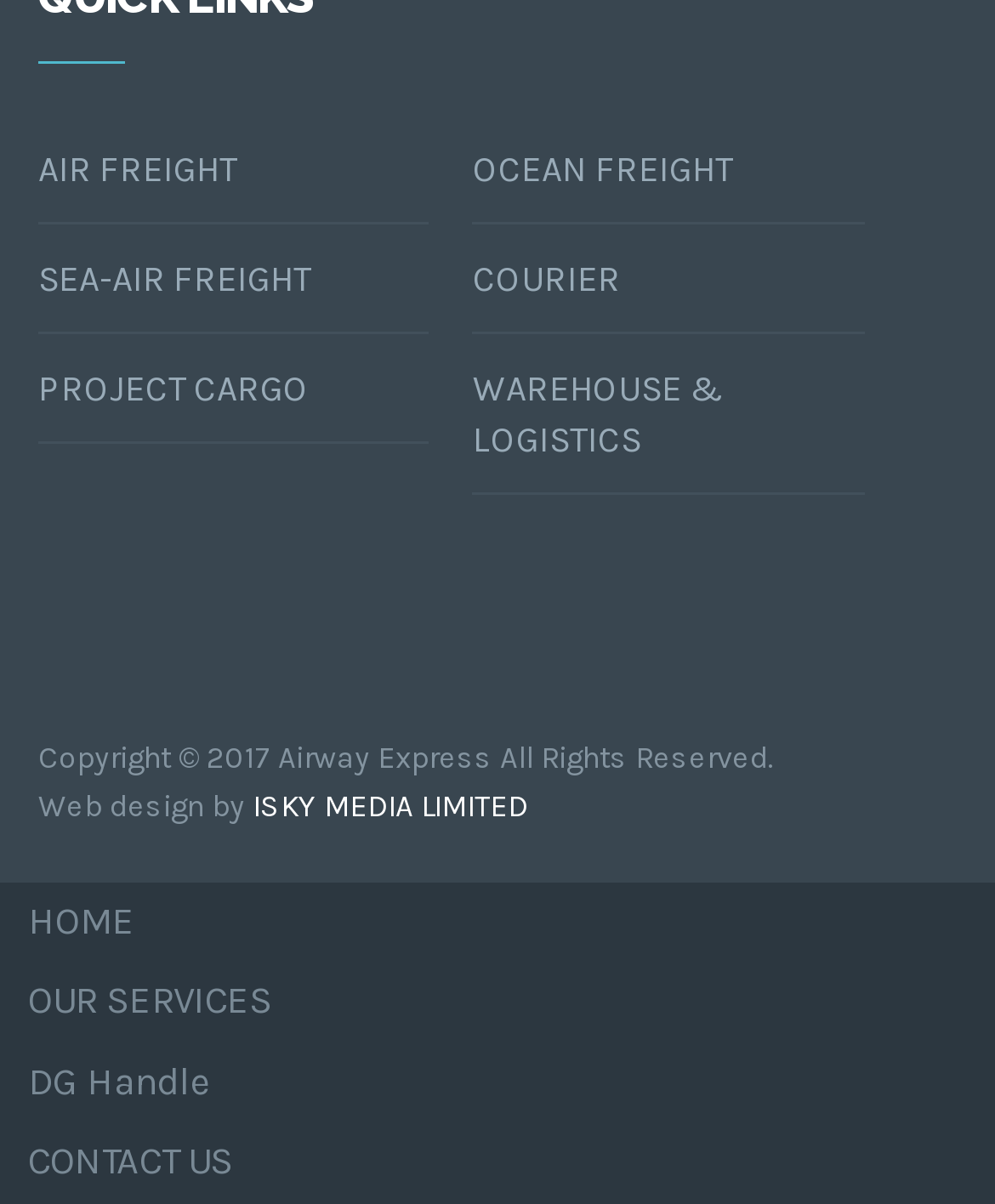What are the main services offered by this company?
Based on the screenshot, give a detailed explanation to answer the question.

Based on the links provided on the webpage, the company seems to offer various freight and logistics services, including air freight, ocean freight, sea-air freight, courier, project cargo, and warehouse and logistics.